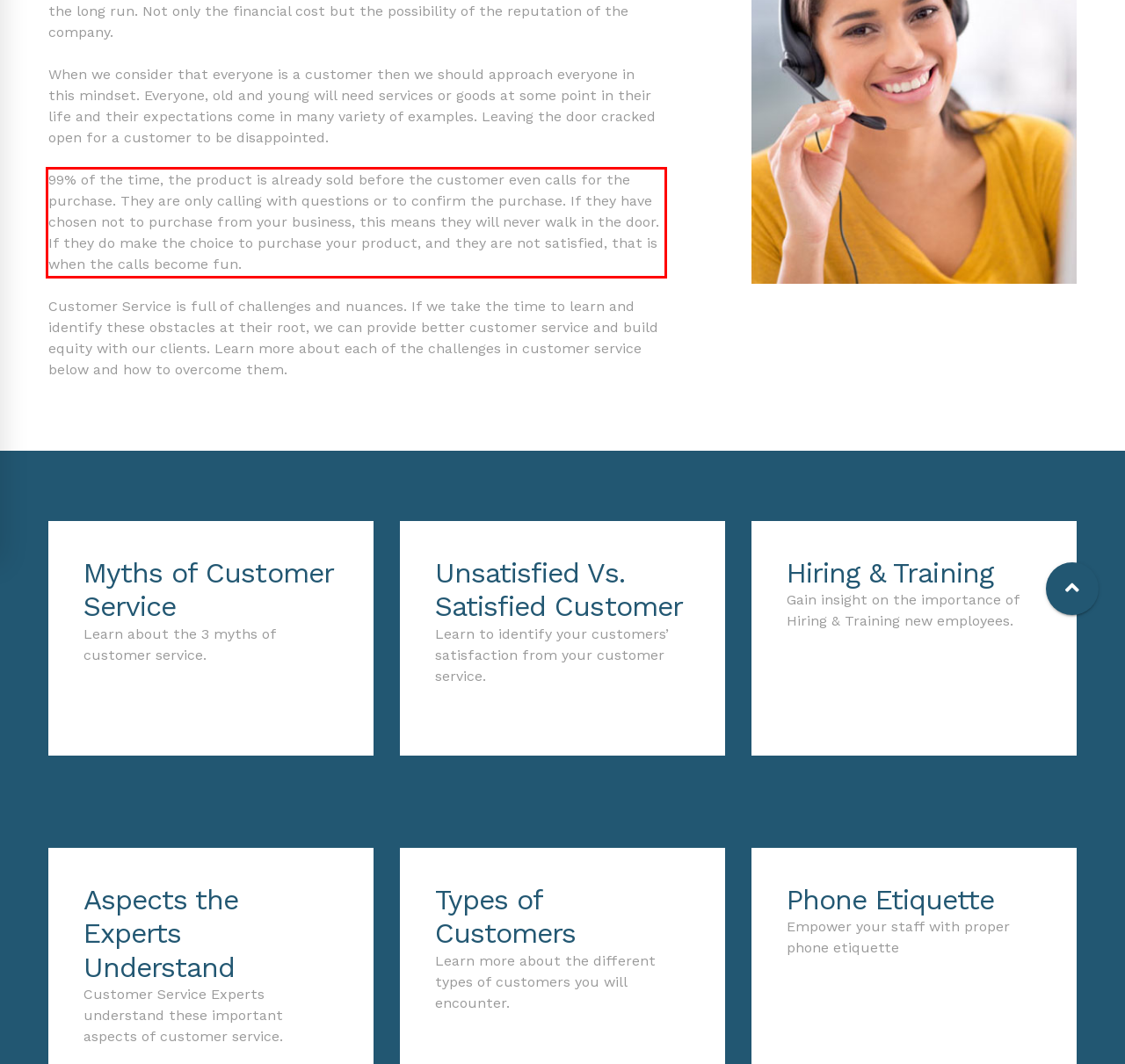Please perform OCR on the text content within the red bounding box that is highlighted in the provided webpage screenshot.

99% of the time, the product is already sold before the customer even calls for the purchase. They are only calling with questions or to confirm the purchase. If they have chosen not to purchase from your business, this means they will never walk in the door. If they do make the choice to purchase your product, and they are not satisfied, that is when the calls become fun.